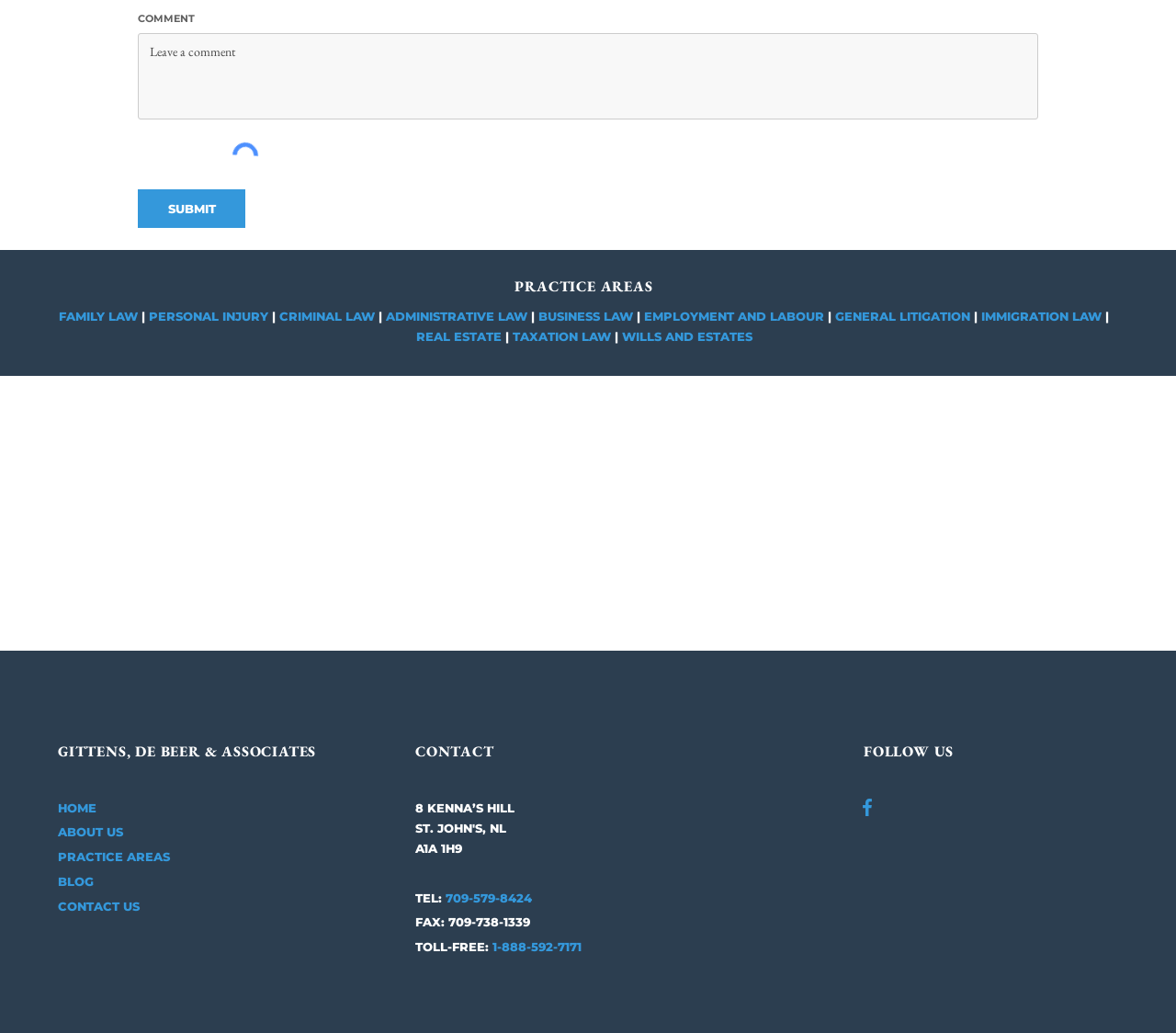Please find the bounding box for the UI component described as follows: "REAL ESTATE".

[0.354, 0.322, 0.426, 0.332]